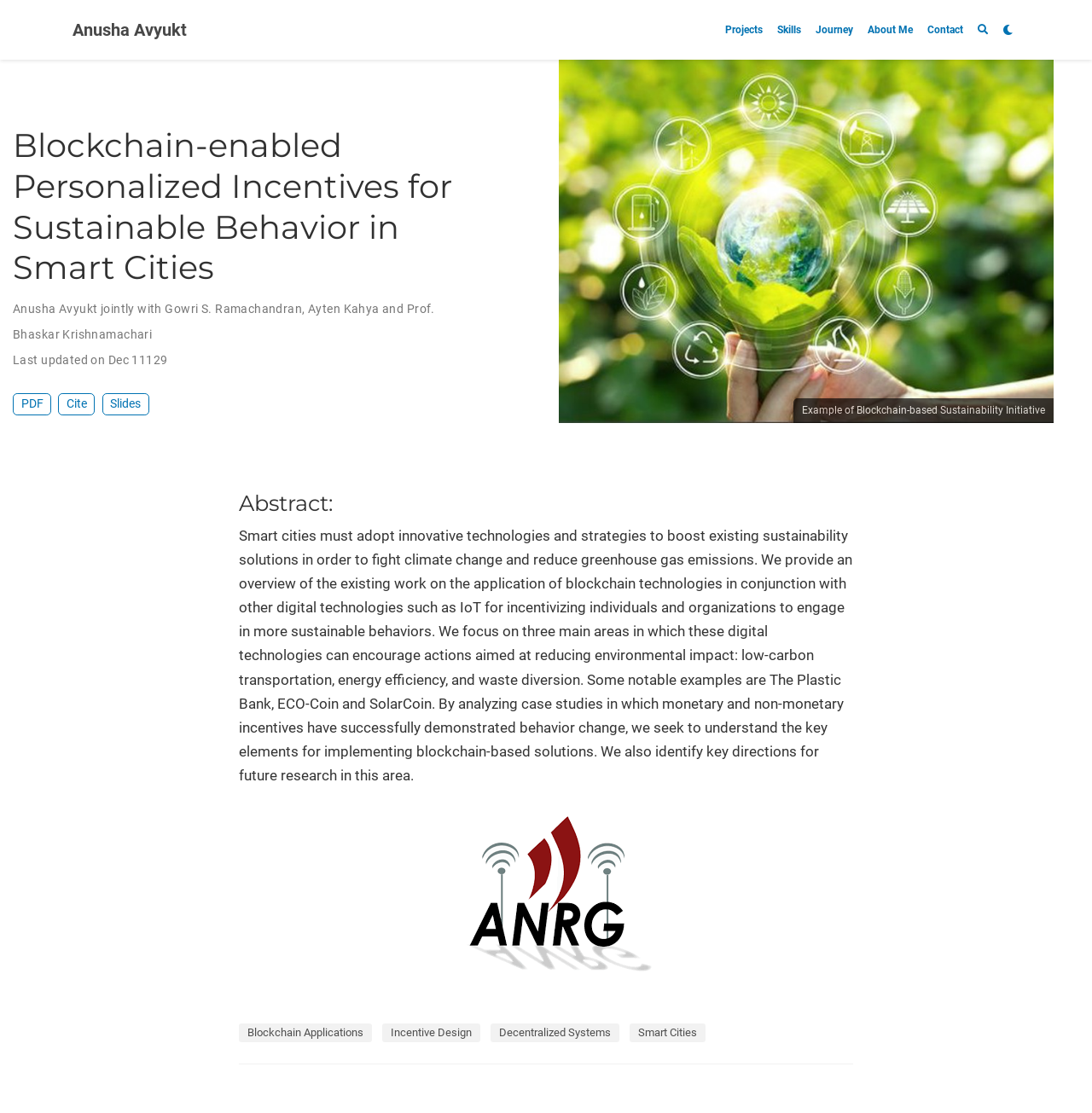Respond with a single word or phrase to the following question:
What is the purpose of the 'Cite' button?

To cite the project